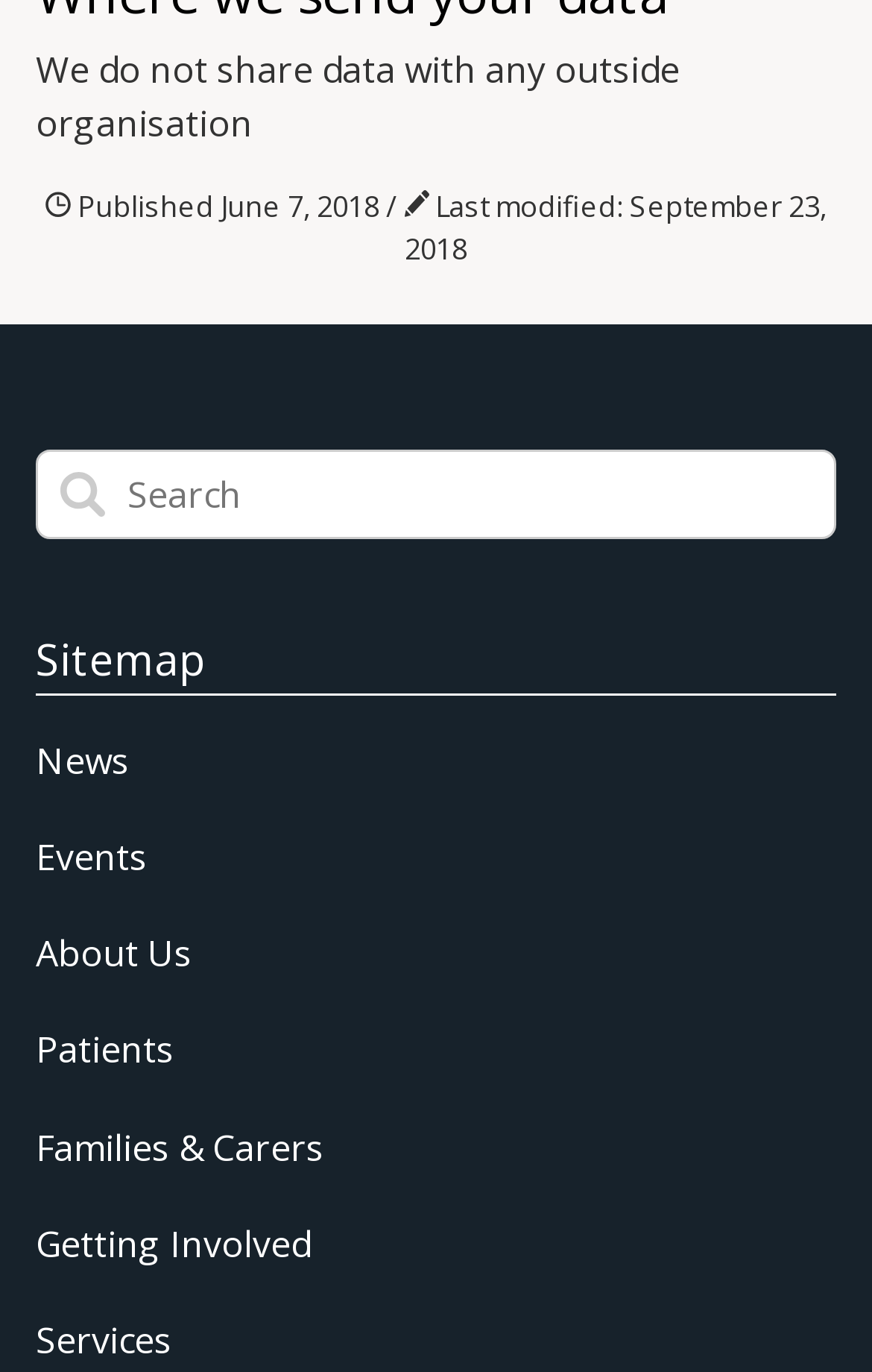Locate the bounding box coordinates of the element you need to click to accomplish the task described by this instruction: "visit events page".

[0.041, 0.606, 0.169, 0.642]